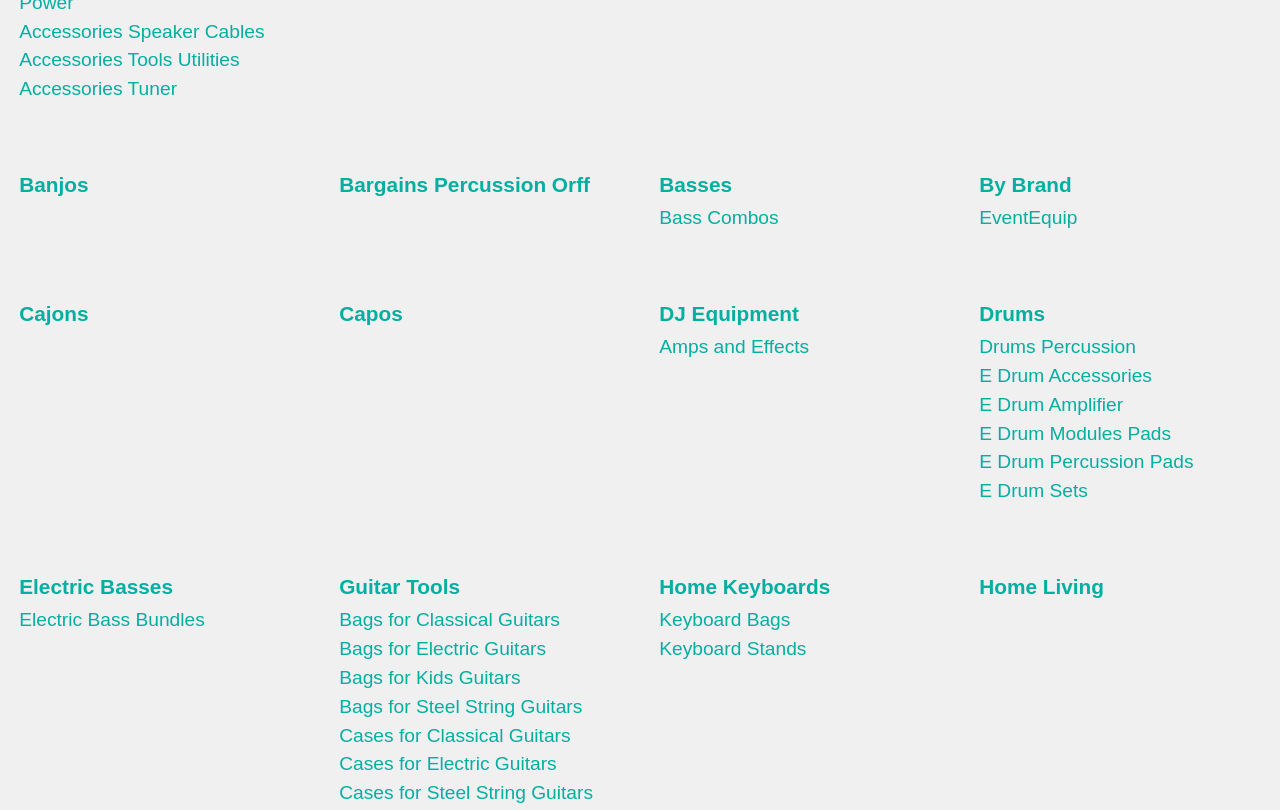Specify the bounding box coordinates for the region that must be clicked to perform the given instruction: "Check out Electric Basses".

[0.015, 0.707, 0.235, 0.743]